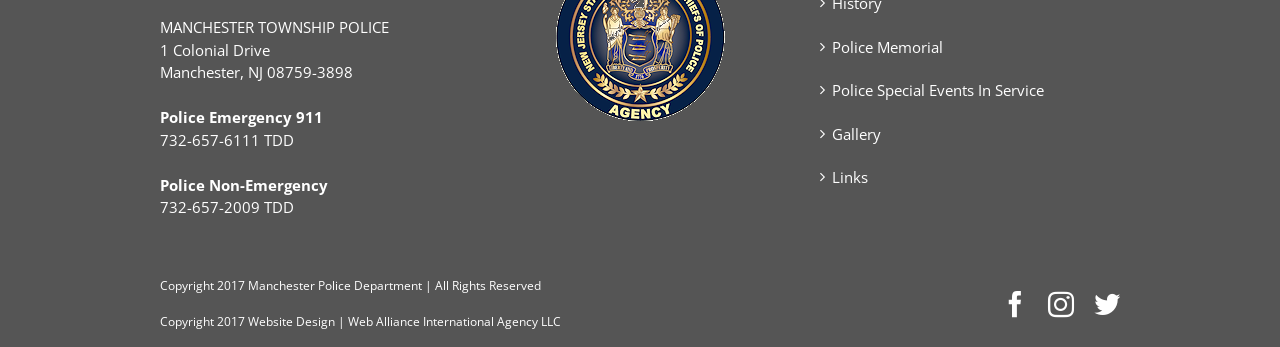What is the theme of the link with the icon ''? Based on the screenshot, please respond with a single word or phrase.

Police Memorial